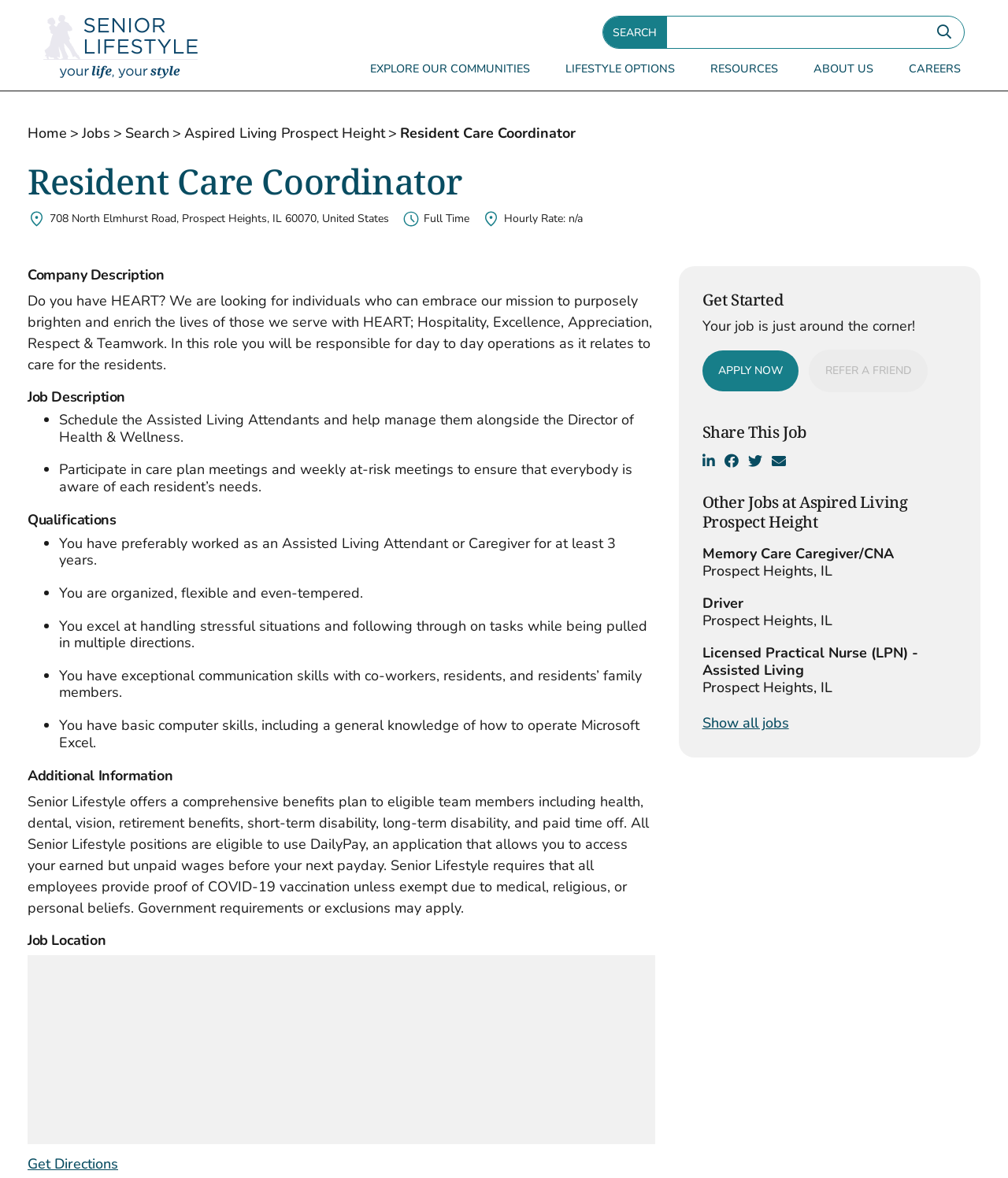How many years of experience are required for this job?
Based on the image, please offer an in-depth response to the question.

I found the experience requirement by looking at the list marker element with the text 'You have preferably worked as an Assisted Living Attendant or Caregiver for at least 3 years.' which is located in the qualifications section.